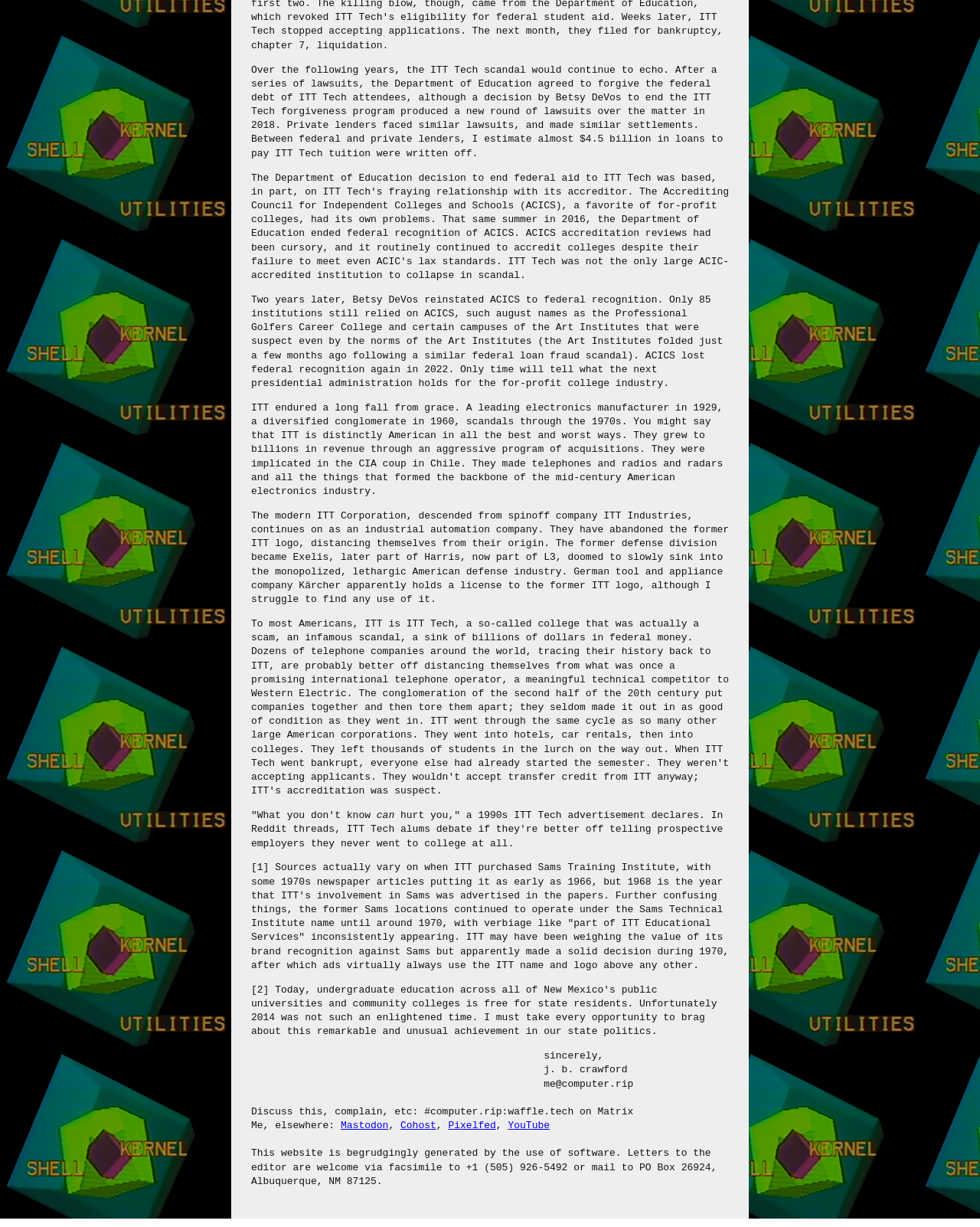Provide a brief response to the question below using a single word or phrase: 
What is the estimated amount of loans written off for ITT Tech tuition?

$4.5 billion